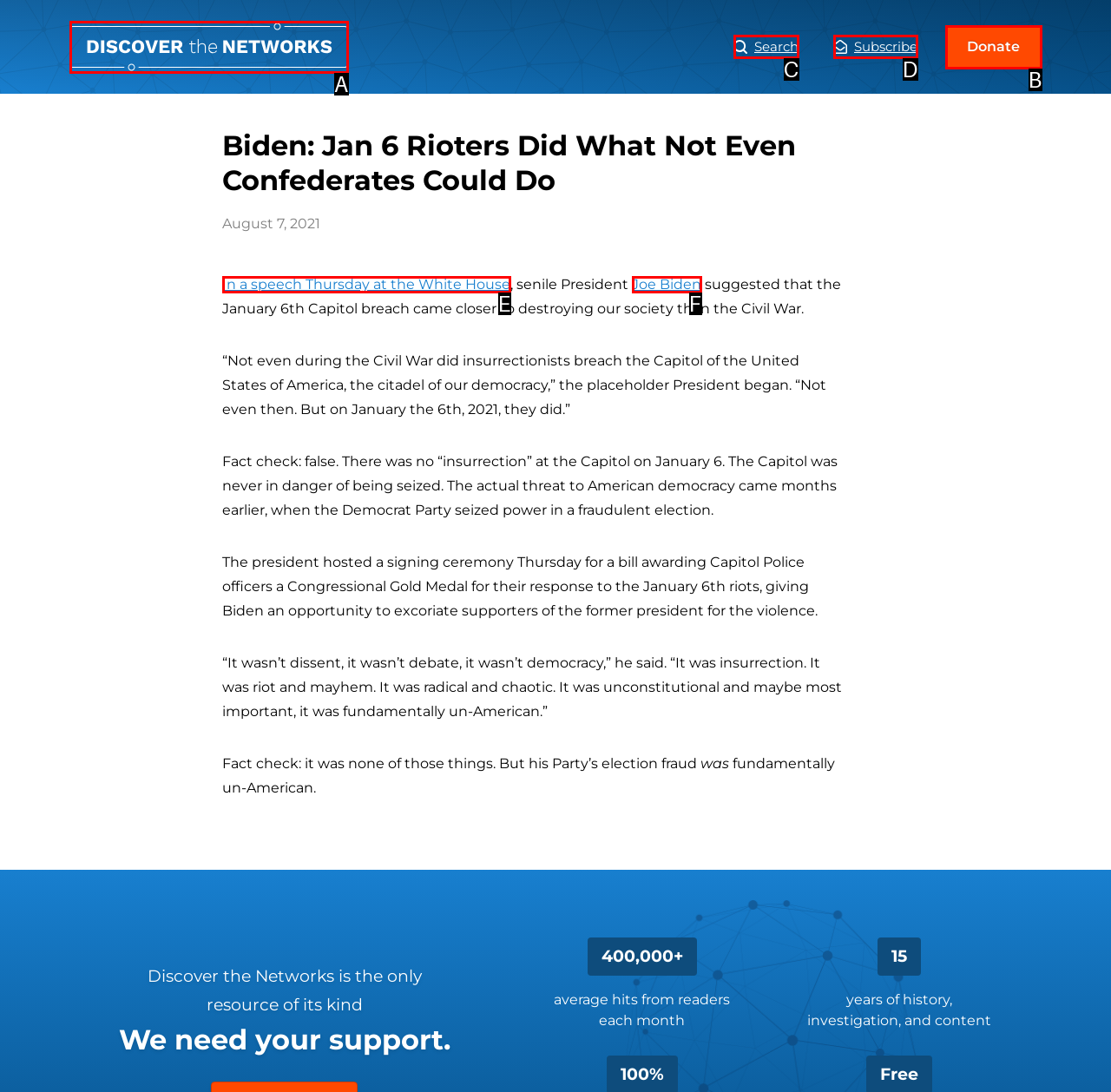Determine the option that best fits the description: Search
Reply with the letter of the correct option directly.

C